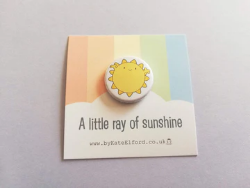Give a comprehensive caption for the image.

This image features a cheerful button badge titled "A little ray of sunshine." The badge is designed in the shape of a bright yellow sun with a smiling face, capturing a whimsical and positive vibe. It is displayed against a pastel background featuring soft hues of orange, yellow, and blue, which enhance the vibrant nature of the design. The packaging includes the phrase "A little ray of sunshine" and the website URL for the creator, adding a personal touch. This playful accessory is perfect for those looking to spread joy and positivity, making it an excellent gift or addition to any collection. The badge is priced at £1.40, offering an affordable way to brighten someone's day.